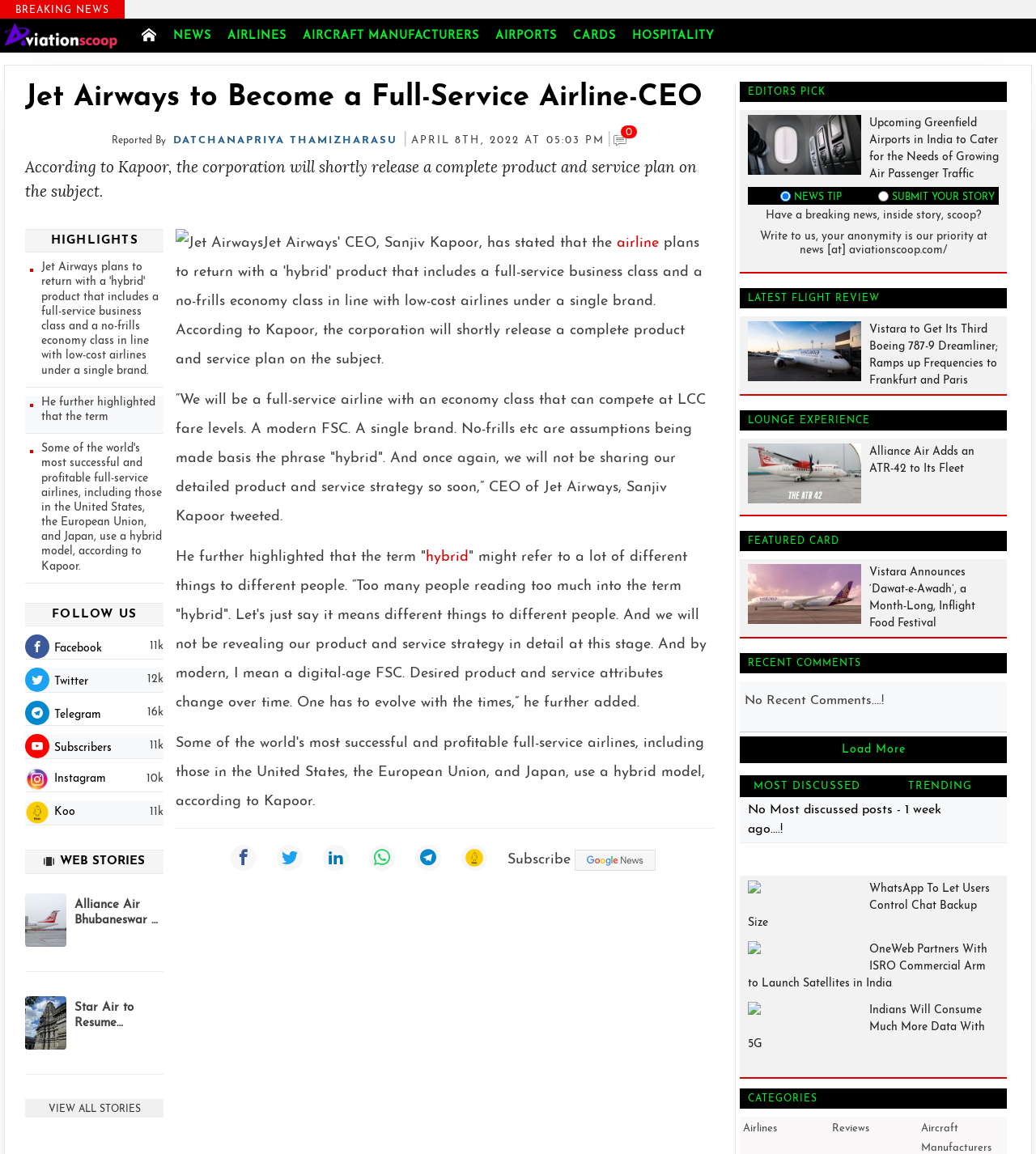Please find the bounding box coordinates of the element that you should click to achieve the following instruction: "Share the post by @gimmaster12345". The coordinates should be presented as four float numbers between 0 and 1: [left, top, right, bottom].

None